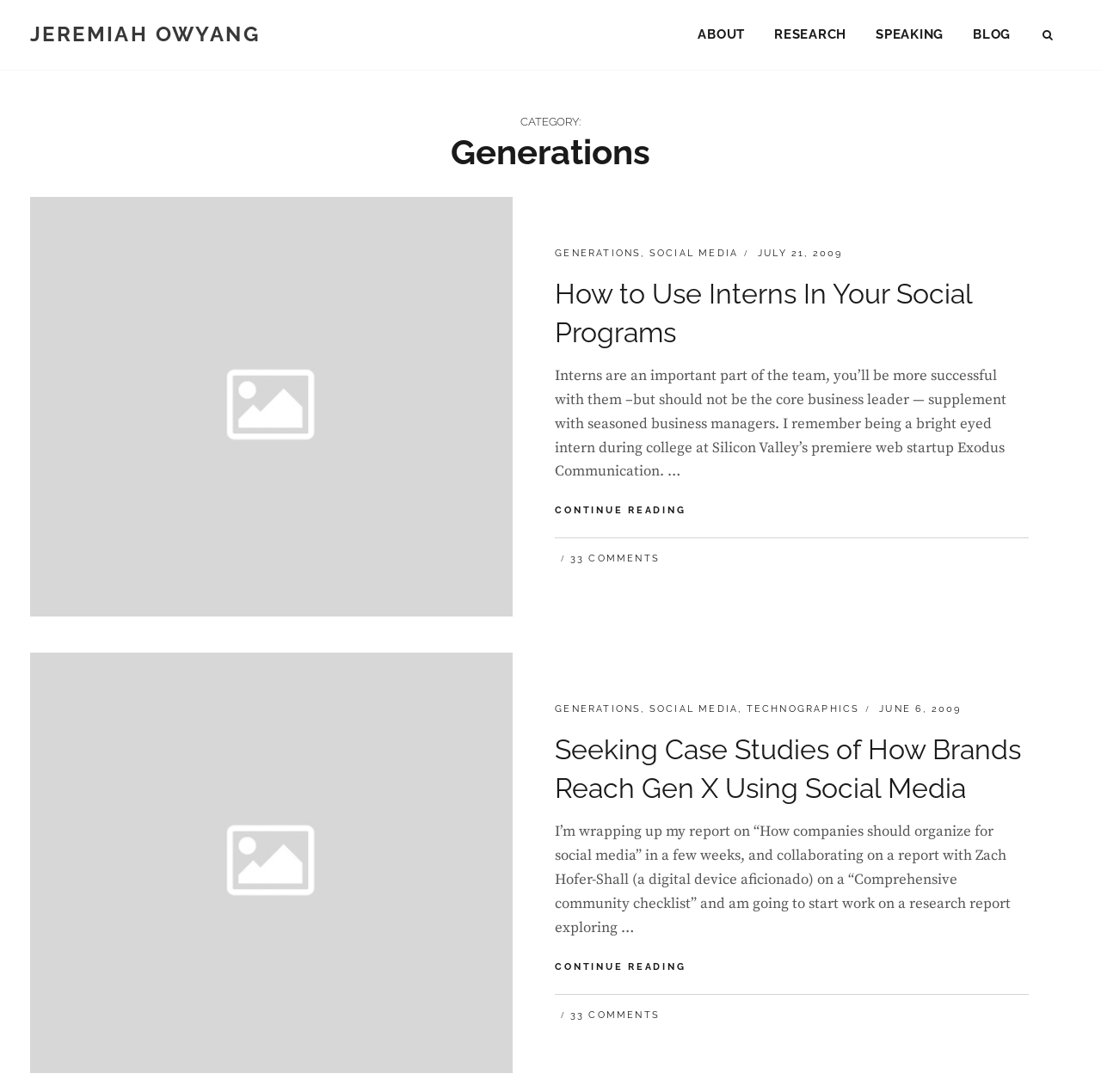Describe the webpage in detail, including text, images, and layout.

This webpage is a blog archive page, specifically showcasing articles from the "Generations" category. At the top, there is a navigation menu with links to "About", "Research", "Speaking", and "Blog". To the right of this menu, there is a social links menu with a search button. 

Below the navigation menu, there is a main content area with two articles. The first article has a heading "How to Use Interns In Your Social Programs" and a brief summary of the article. The summary text mentions the importance of interns in a team and how they should be supplemented with seasoned business managers. There is a "Continue Reading" link at the bottom of the summary. 

Above the article summary, there are links to categories "Generations" and "Social Media", as well as a "Posted On" date of July 21, 2009. Below the article, there is a footer section with a link to 33 comments.

The second article has a heading "Seeking Case Studies of How Brands Reach Gen X Using Social Media" and a brief summary of the article. The summary text mentions the author's ongoing research reports on social media and community checklists. There is a "Continue Reading" link at the bottom of the summary. 

Above the article summary, there are links to categories "Generations", "Social Media", and "Technographics", as well as a "Posted On" date of June 6, 2009. Below the article, there is a footer section with a link to 33 comments.